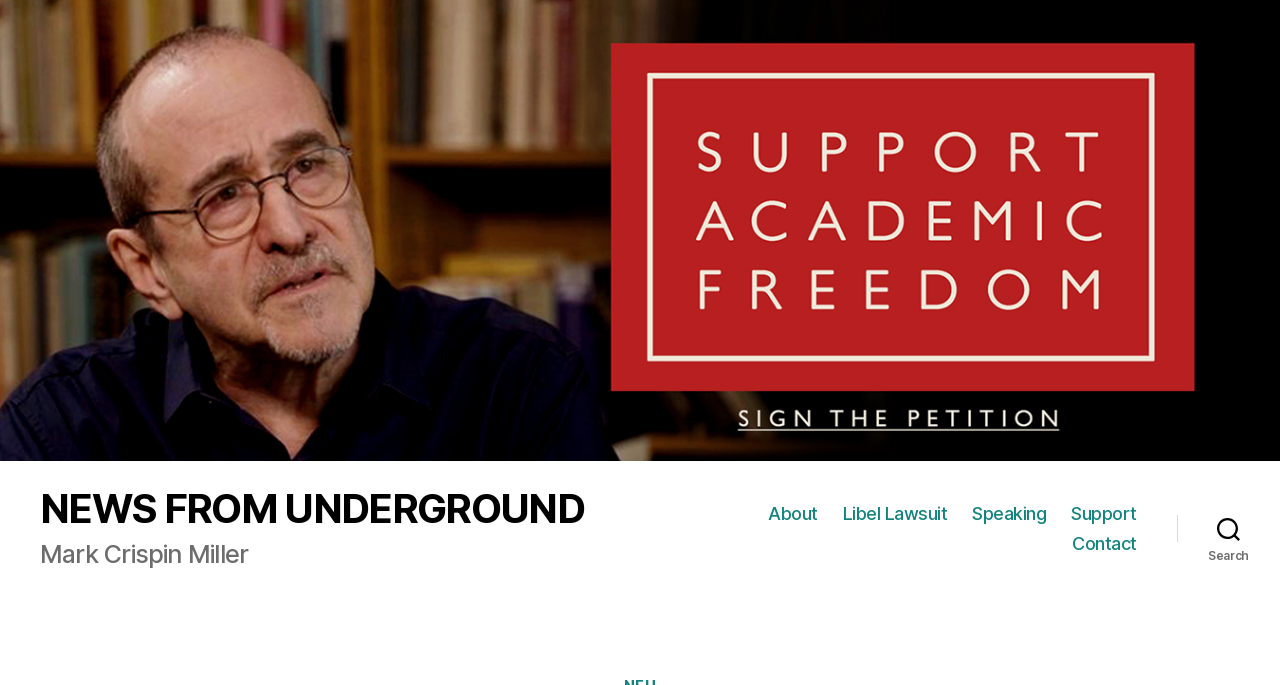Create an elaborate caption that covers all aspects of the webpage.

The webpage appears to be a news article or blog post with a focus on a specific topic. At the top of the page, there is a large image that spans the entire width, accompanied by a link that takes up the same amount of space. 

Below the image, there is a heading or title that reads "NEWS FROM UNDERGROUND". To the right of the title, there is a byline or author credit that reads "Mark Crispin Miller". 

Further down the page, there is a horizontal navigation menu that contains five links: "About", "Libel Lawsuit", "Speaking", "Support", and "Contact". These links are arranged in a row, with "About" on the left and "Contact" on the right. 

In the top-right corner of the page, there is a search button that allows users to search the website.